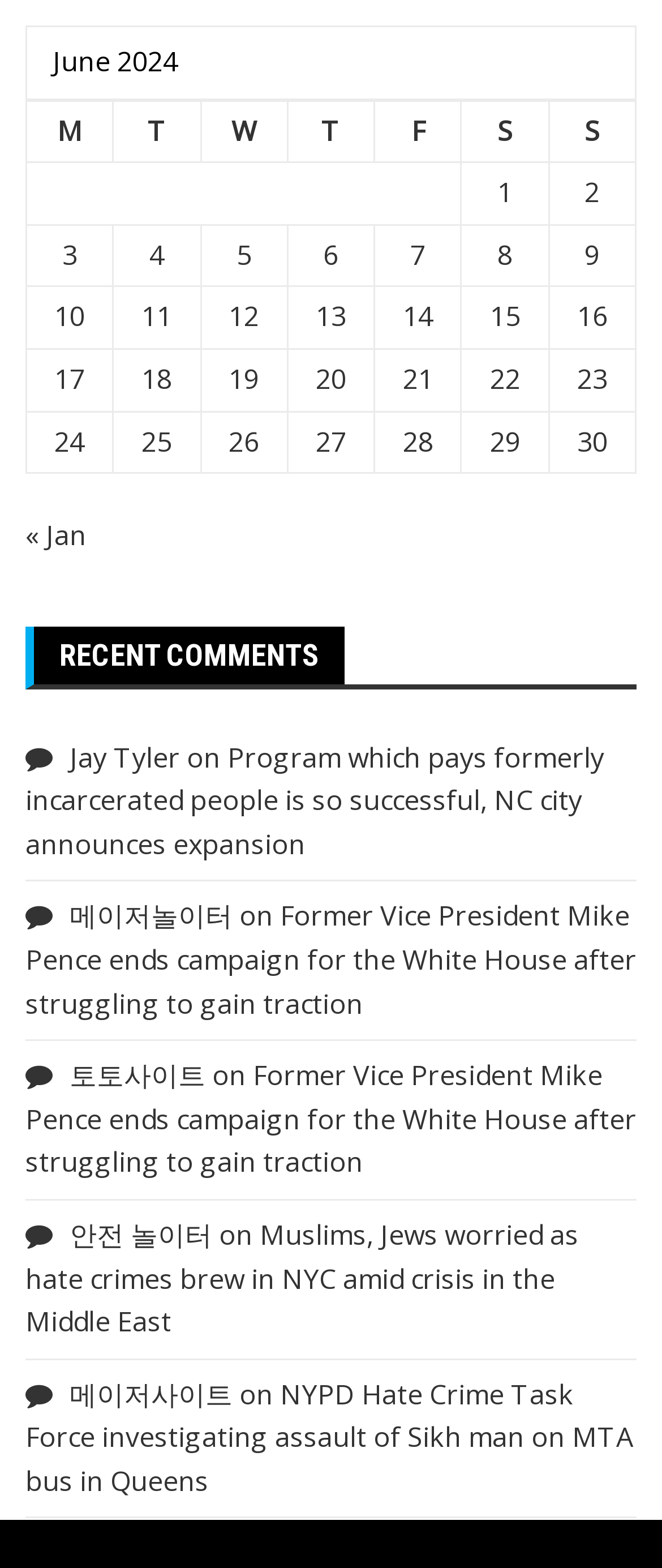Identify the bounding box of the UI element described as follows: "메이저사이트". Provide the coordinates as four float numbers in the range of 0 to 1 [left, top, right, bottom].

[0.105, 0.877, 0.351, 0.901]